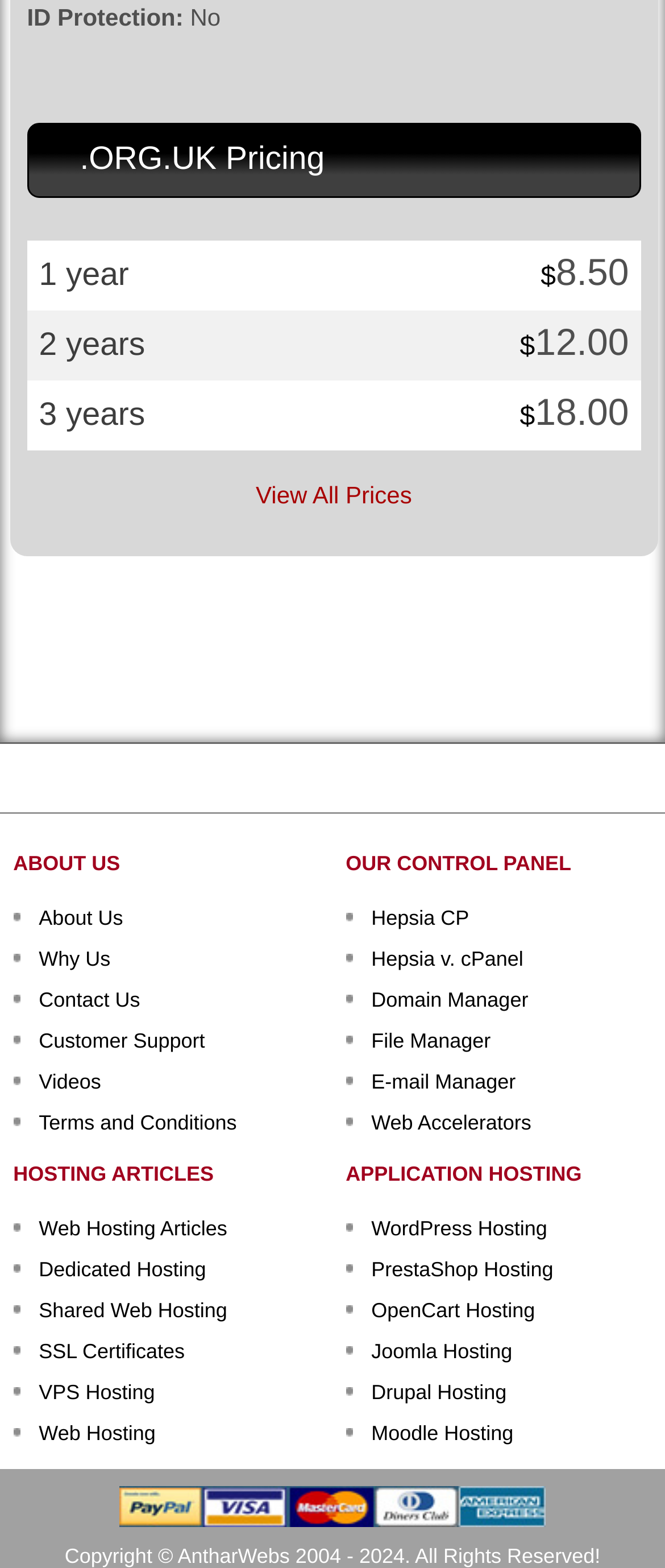Identify the coordinates of the bounding box for the element described below: "Web Hosting Articles". Return the coordinates as four float numbers between 0 and 1: [left, top, right, bottom].

[0.058, 0.776, 0.342, 0.791]